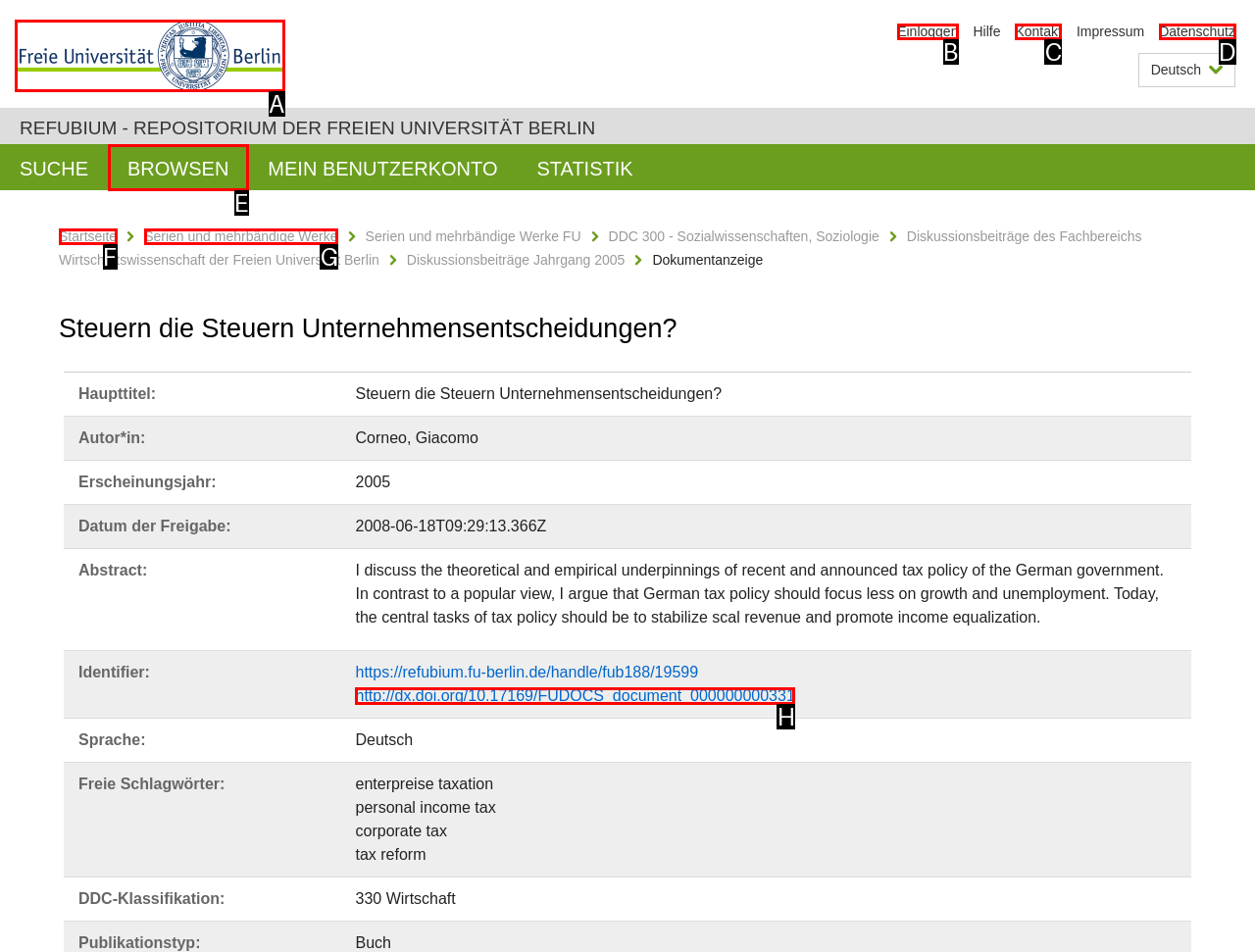Select the HTML element that fits the following description: Serien und mehrbändige Werke
Provide the letter of the matching option.

G